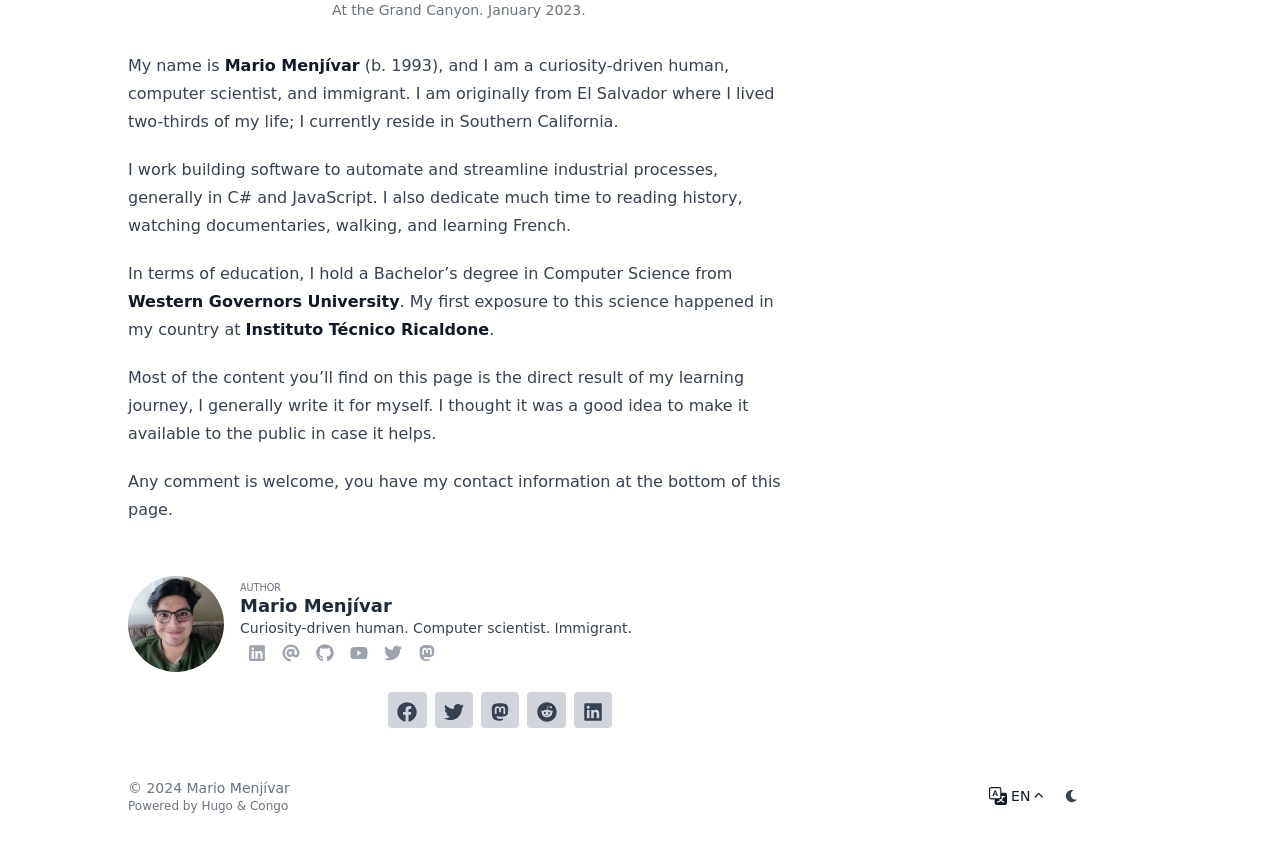Given the description of the UI element: "Hugo", predict the bounding box coordinates in the form of [left, top, right, bottom], with each value being a float between 0 and 1.

[0.157, 0.929, 0.182, 0.945]